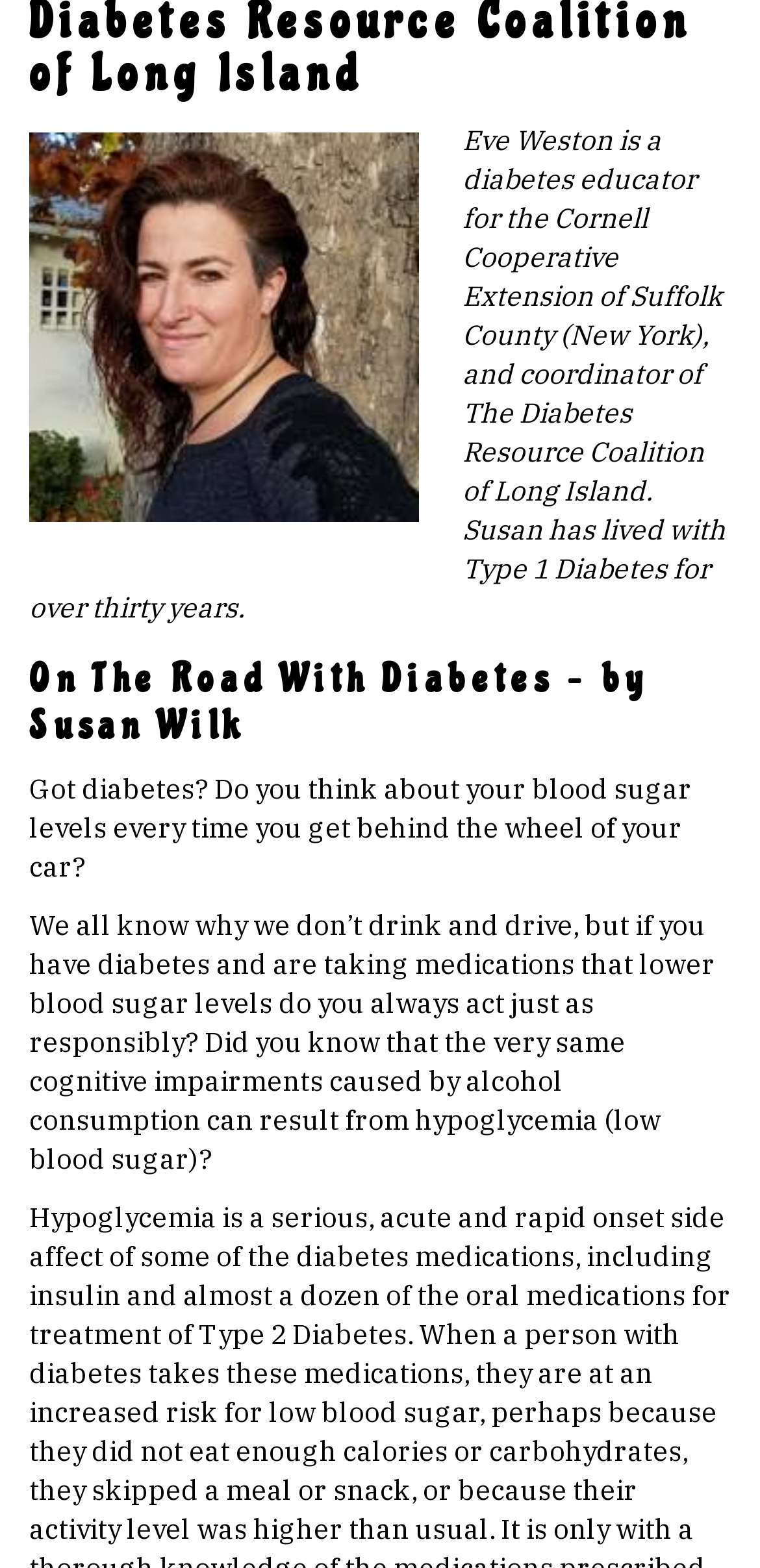Extract the bounding box coordinates of the UI element described by: "alt="Aberdeen Hindu Temple"". The coordinates should include four float numbers ranging from 0 to 1, e.g., [left, top, right, bottom].

None